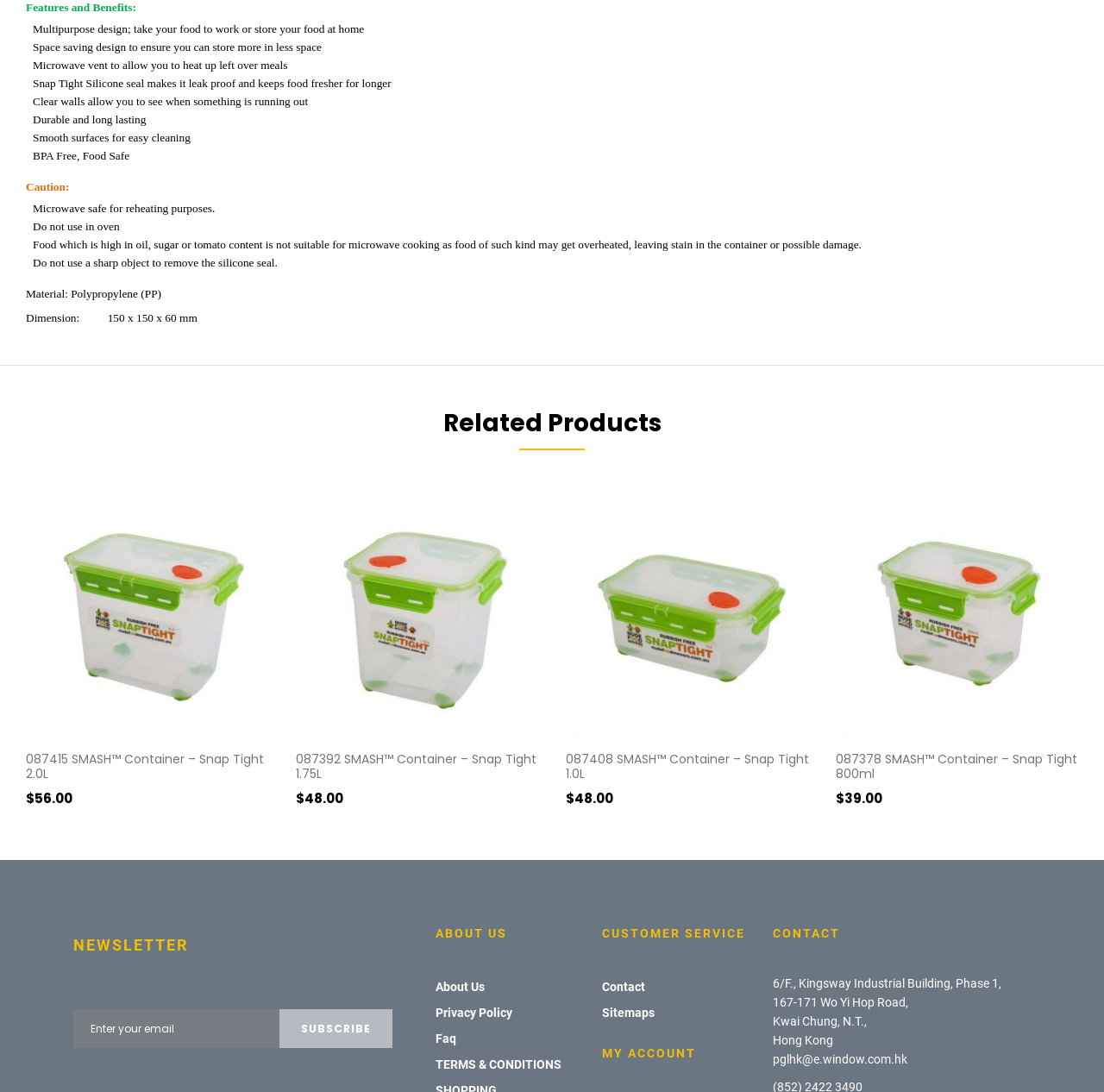Specify the bounding box coordinates of the region I need to click to perform the following instruction: "View related products". The coordinates must be four float numbers in the range of 0 to 1, i.e., [left, top, right, bottom].

[0.401, 0.374, 0.599, 0.413]